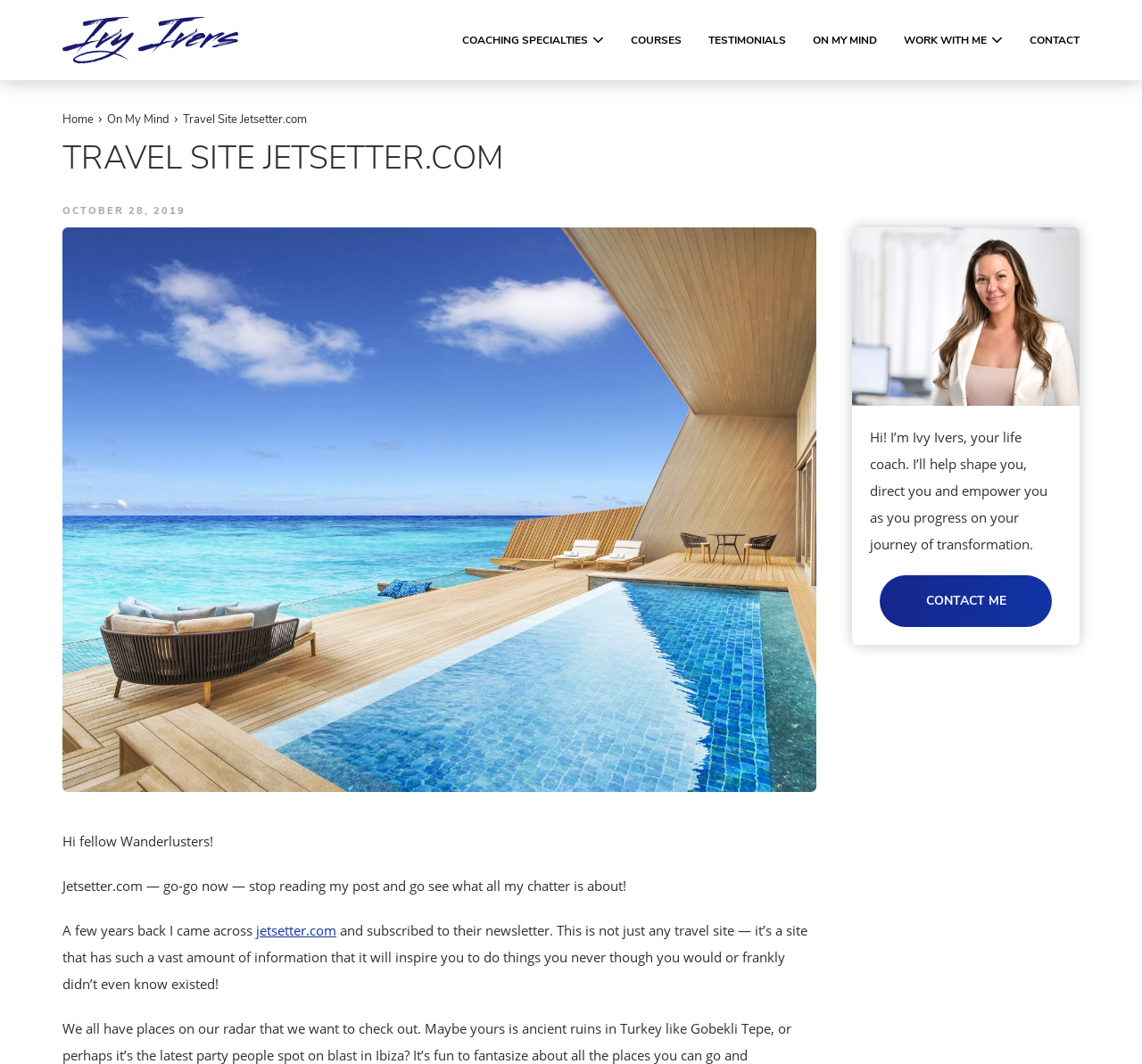What is the name of the life coach?
Using the image as a reference, give a one-word or short phrase answer.

Ivy Ivers